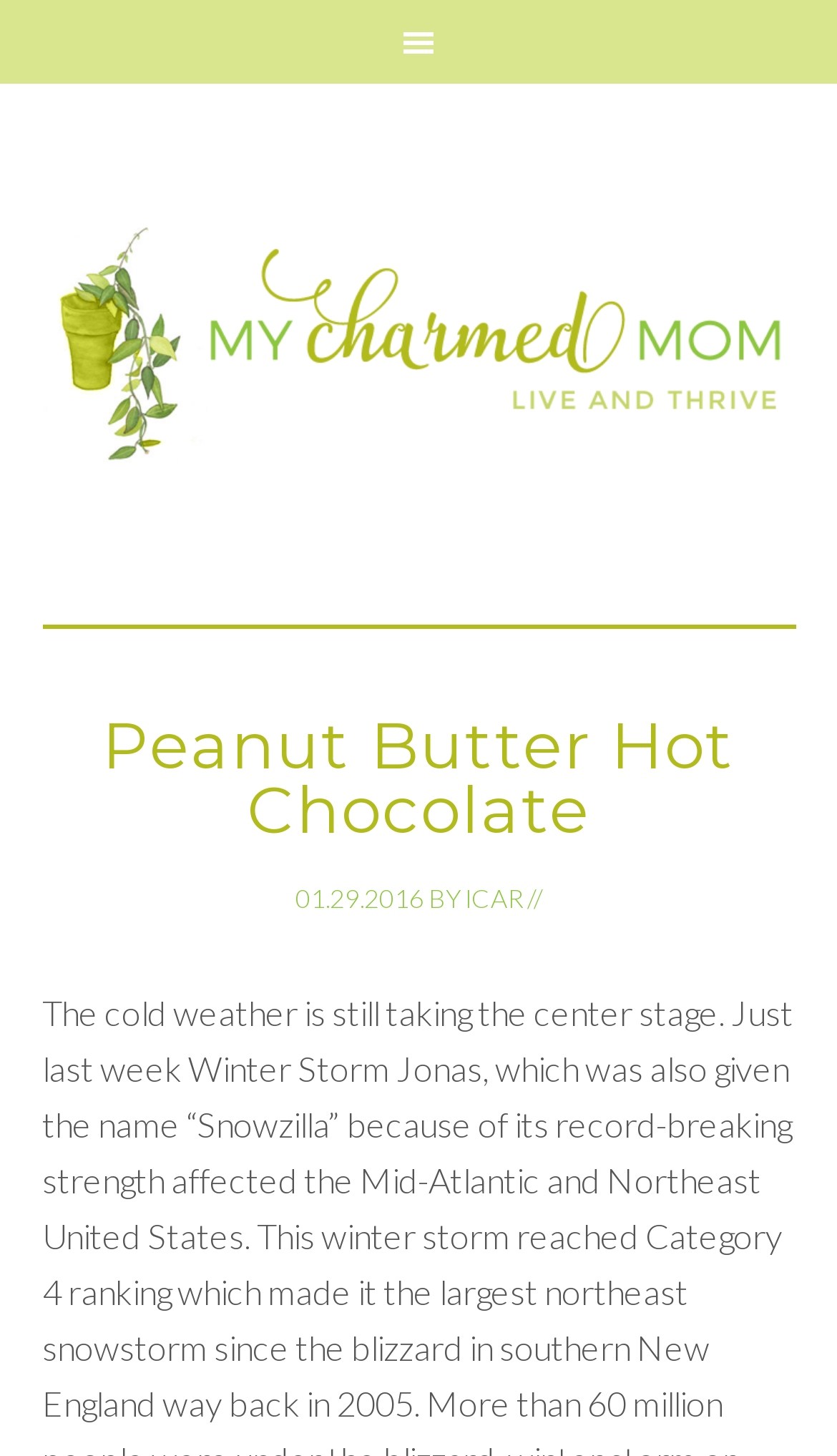Create an in-depth description of the webpage, covering main sections.

The webpage appears to be a blog post titled "Peanut Butter Hot Chocolate" on a website called "My Charmed Mom". At the top of the page, there is a navigation menu labeled "Main" that spans the entire width of the page. Below the navigation menu, the website's title "My Charmed Mom" is displayed prominently, taking up most of the width of the page.

The main content of the page is headed by a title "Peanut Butter Hot Chocolate" which is centered near the top of the page. Below the title, there is a timestamp "01.29.2016" indicating the date the post was published, positioned slightly to the left of center. To the right of the timestamp, the author's name "ICAR" is linked, followed by a forward slash.

There is no clear indication of the content of the blog post, but the meta description suggests that it may be related to winter weather, specifically Winter Storm Jonas, also known as "Snowzilla". However, this information is not immediately apparent from the accessibility tree.